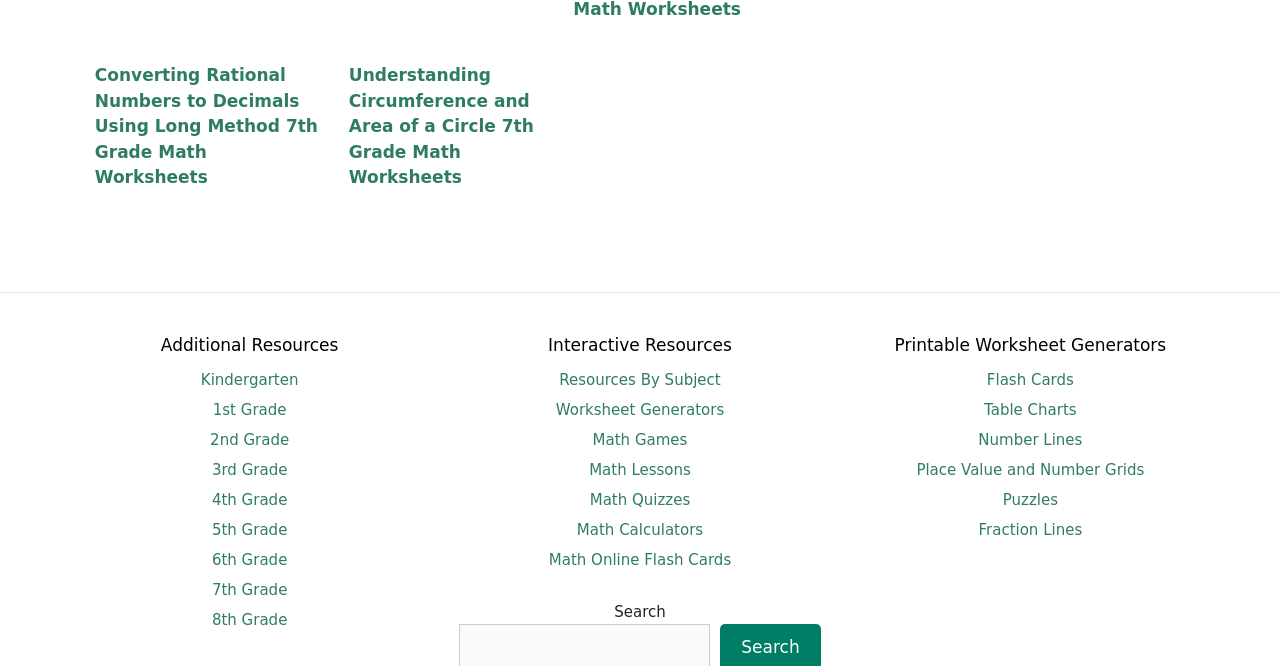Identify the bounding box coordinates for the region of the element that should be clicked to carry out the instruction: "Go to 'A2Hosting Review'". The bounding box coordinates should be four float numbers between 0 and 1, i.e., [left, top, right, bottom].

None